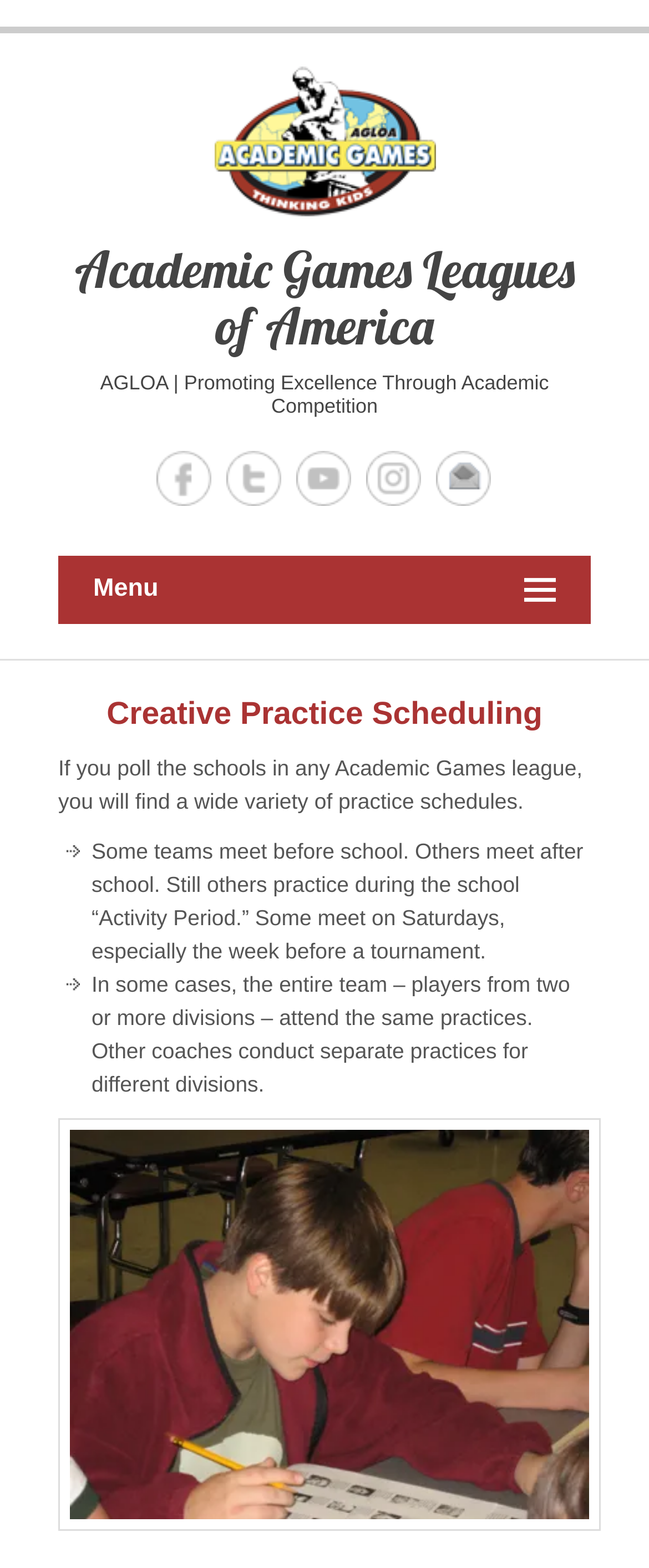Please locate the bounding box coordinates of the element that needs to be clicked to achieve the following instruction: "View the CoachingTip0211 image". The coordinates should be four float numbers between 0 and 1, i.e., [left, top, right, bottom].

[0.09, 0.713, 0.926, 0.976]